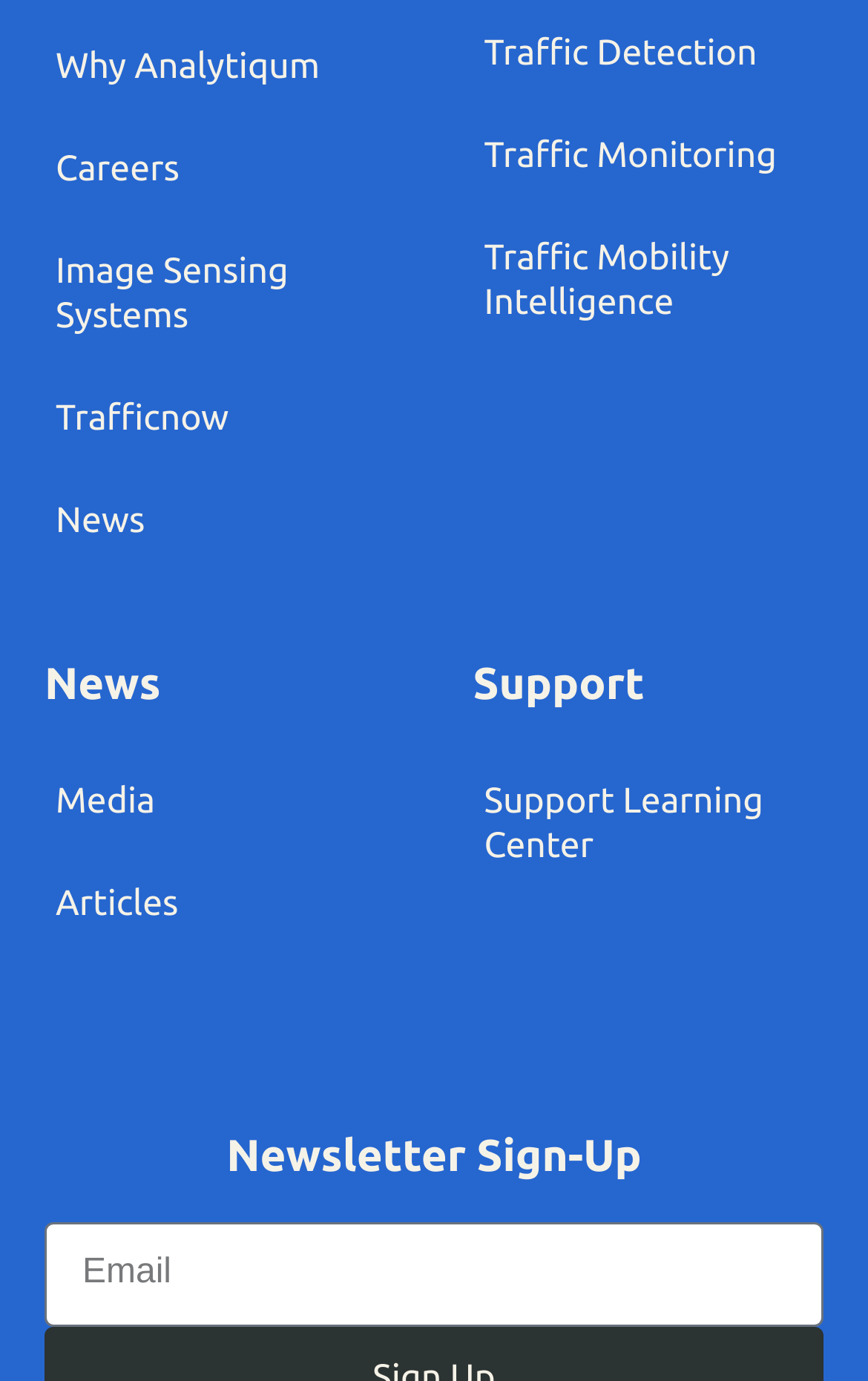What is the category of 'Trafficnow'?
Refer to the screenshot and answer in one word or phrase.

Image Sensing Systems